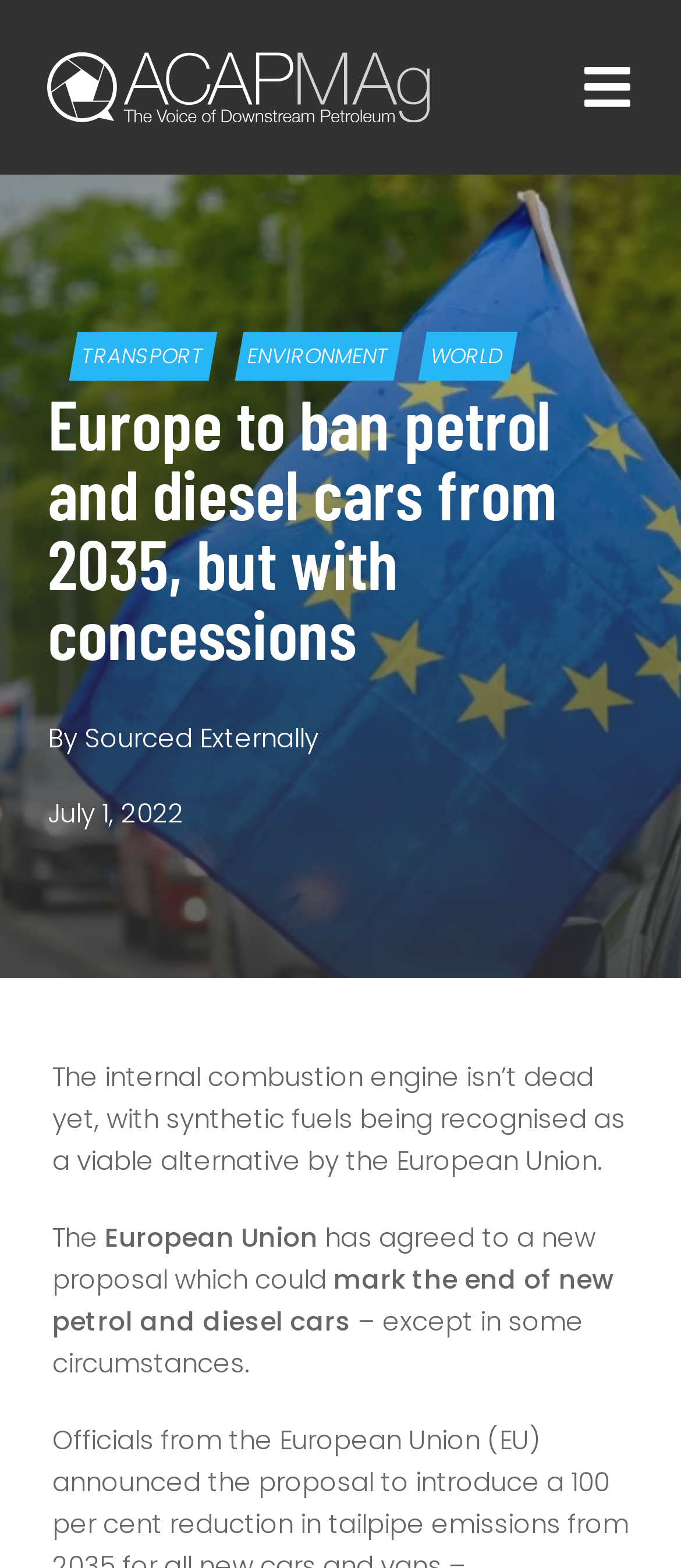What are the categories available on the website?
Using the visual information, answer the question in a single word or phrase.

TRANSPORT, ENVIRONMENT, WORLD